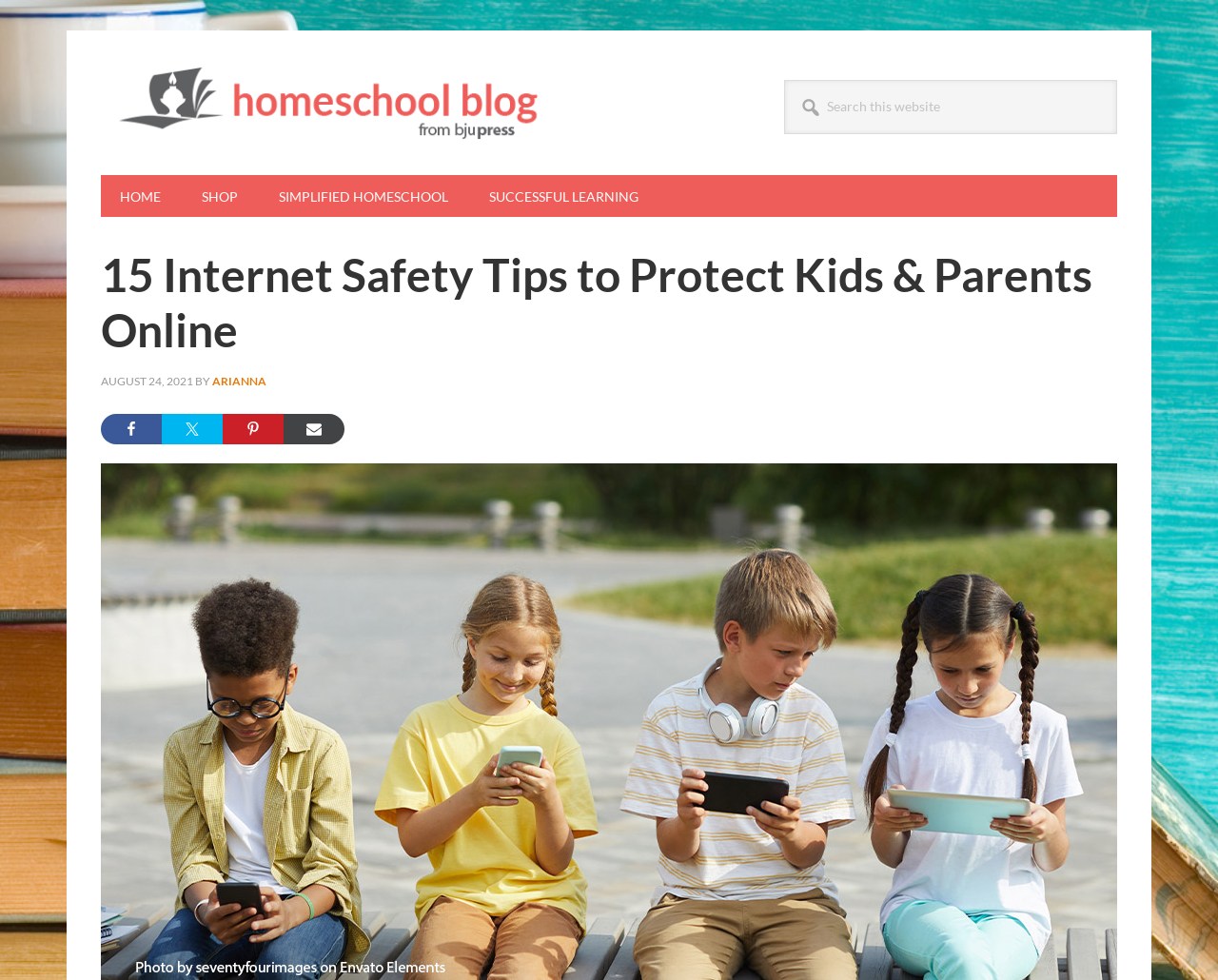How many main navigation links are there?
Based on the visual details in the image, please answer the question thoroughly.

I looked at the main navigation section and found four links: 'HOME', 'SHOP', 'SIMPLIFIED HOMESCHOOL', and 'SUCCESSFUL LEARNING', which suggests that there are four main navigation links.